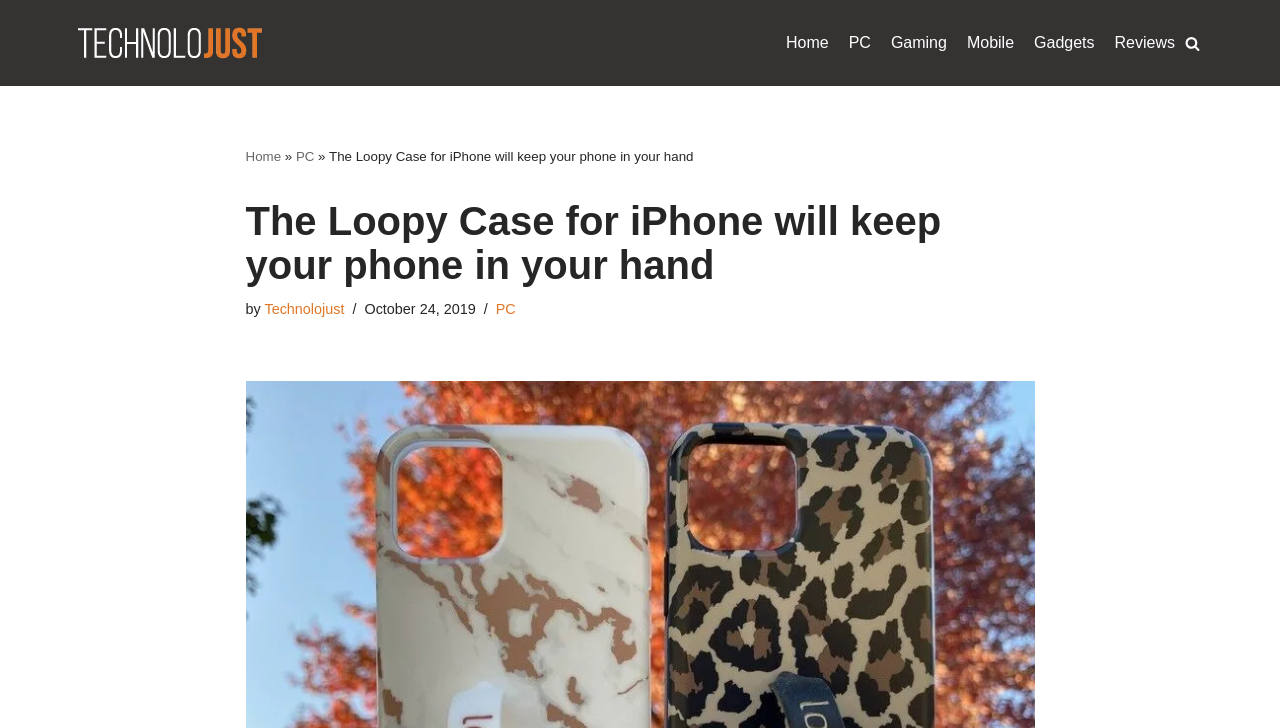Please identify the bounding box coordinates of the element's region that needs to be clicked to fulfill the following instruction: "Visit PhysioNet's GitHub page". The bounding box coordinates should consist of four float numbers between 0 and 1, i.e., [left, top, right, bottom].

None